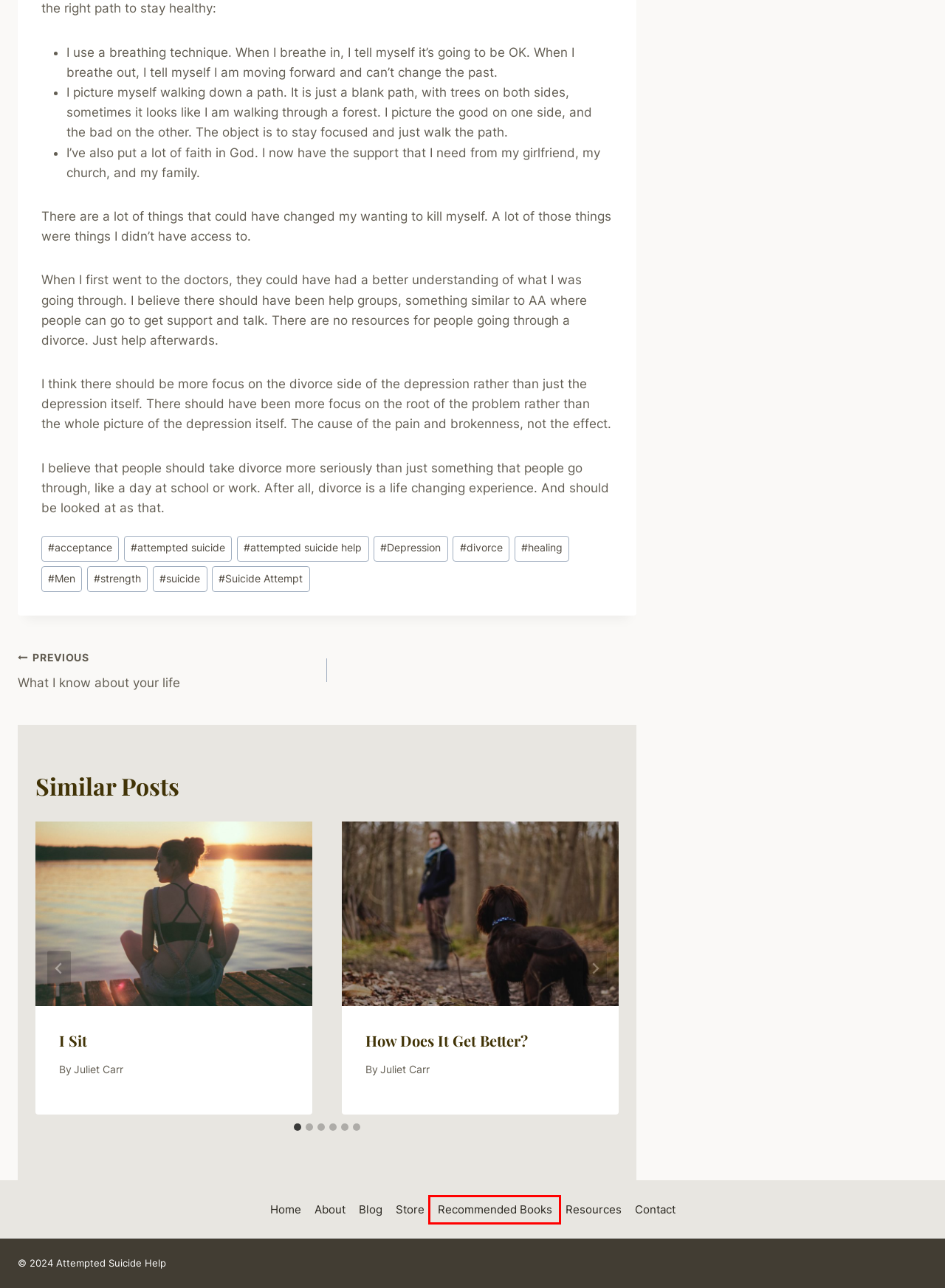Given a webpage screenshot with a red bounding box around a particular element, identify the best description of the new webpage that will appear after clicking on the element inside the red bounding box. Here are the candidates:
A. strength – Attempted Suicide Help
B. healing – Attempted Suicide Help
C. Contact – Attempted Suicide Help
D. divorce – Attempted Suicide Help
E. Recommended Books – Attempted Suicide Help
F. Depression – Attempted Suicide Help
G. Men – Attempted Suicide Help
H. attempted suicide – Attempted Suicide Help

E